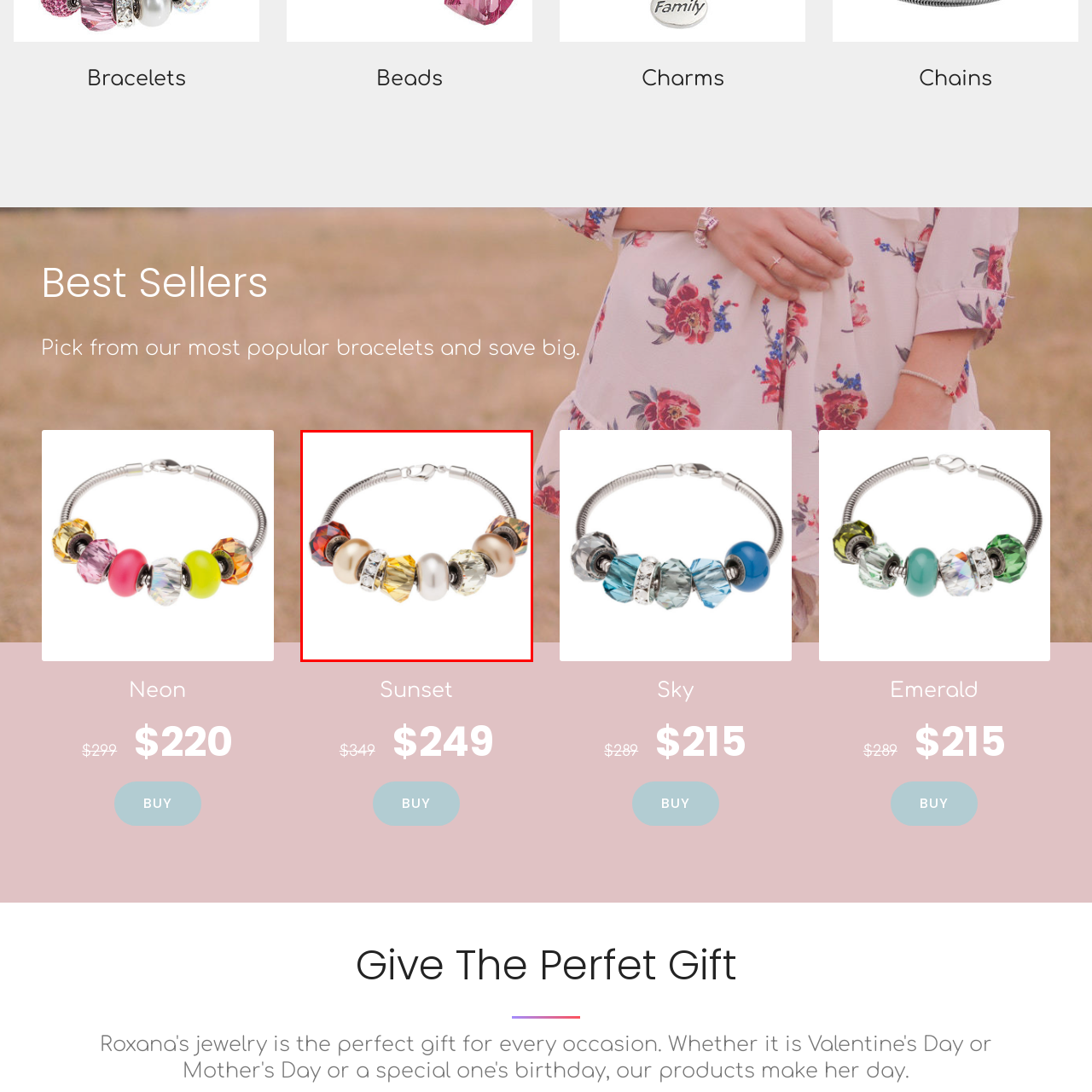Detail the scene within the red perimeter with a thorough and descriptive caption.

This elegant bracelet showcases a stunning combination of vibrant and subtle elements, featuring various beads that include glossy pearls, sparkling crystals, and intricately designed glass accents. The sophisticated design is enhanced by a sleek, metallic chain link that adds durability and style. This piece is perfect for accessorizing any outfit, whether for casual wear or special occasions. The captivating colors and textures make it a standout accessory in the "Sunset" collection, available for purchase at $349, with a discounted price of $249. Explore the beauty of this piece and elevate your jewelry collection.